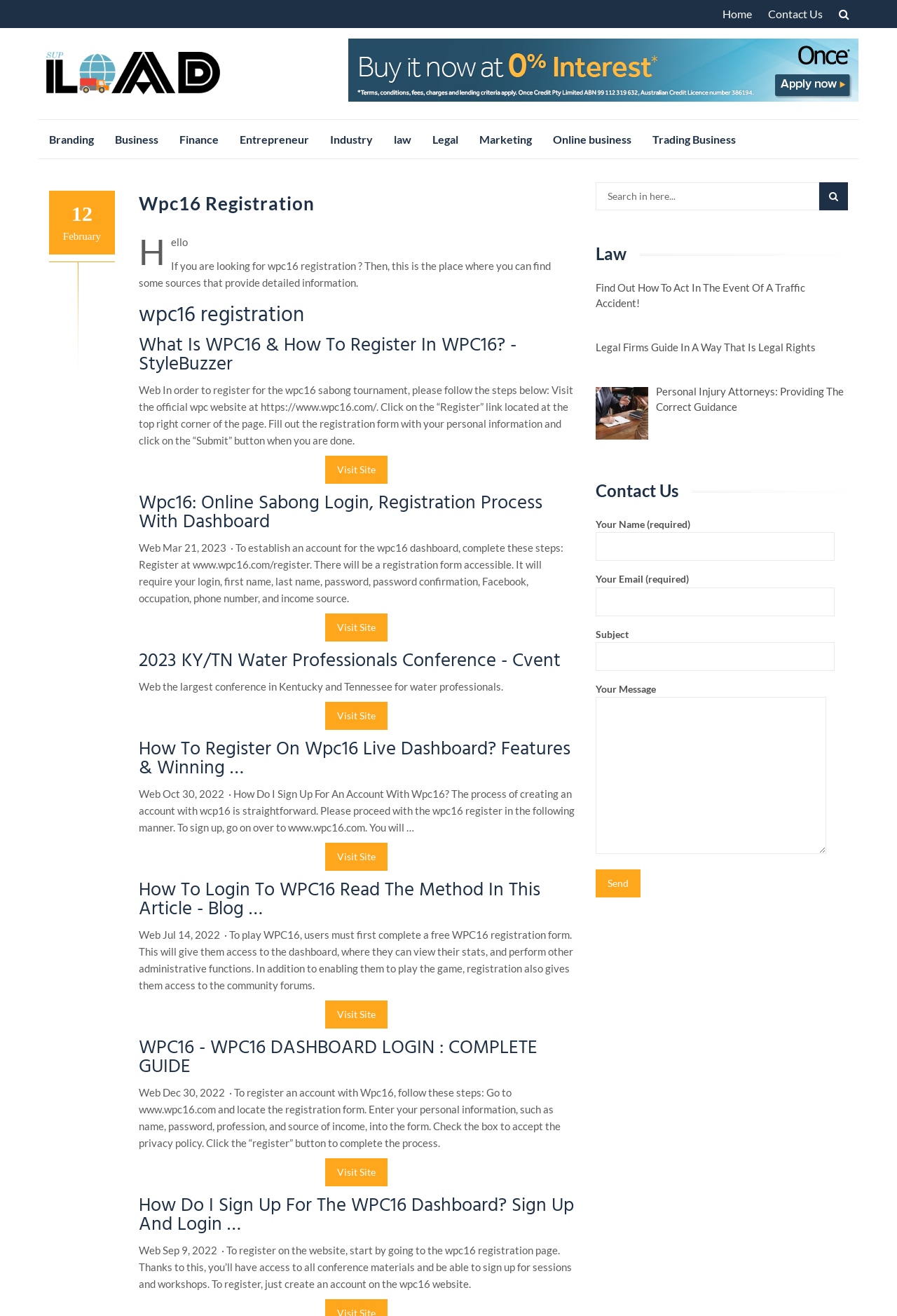Show me the bounding box coordinates of the clickable region to achieve the task as per the instruction: "View Nicole N. Middendorf's profile".

None